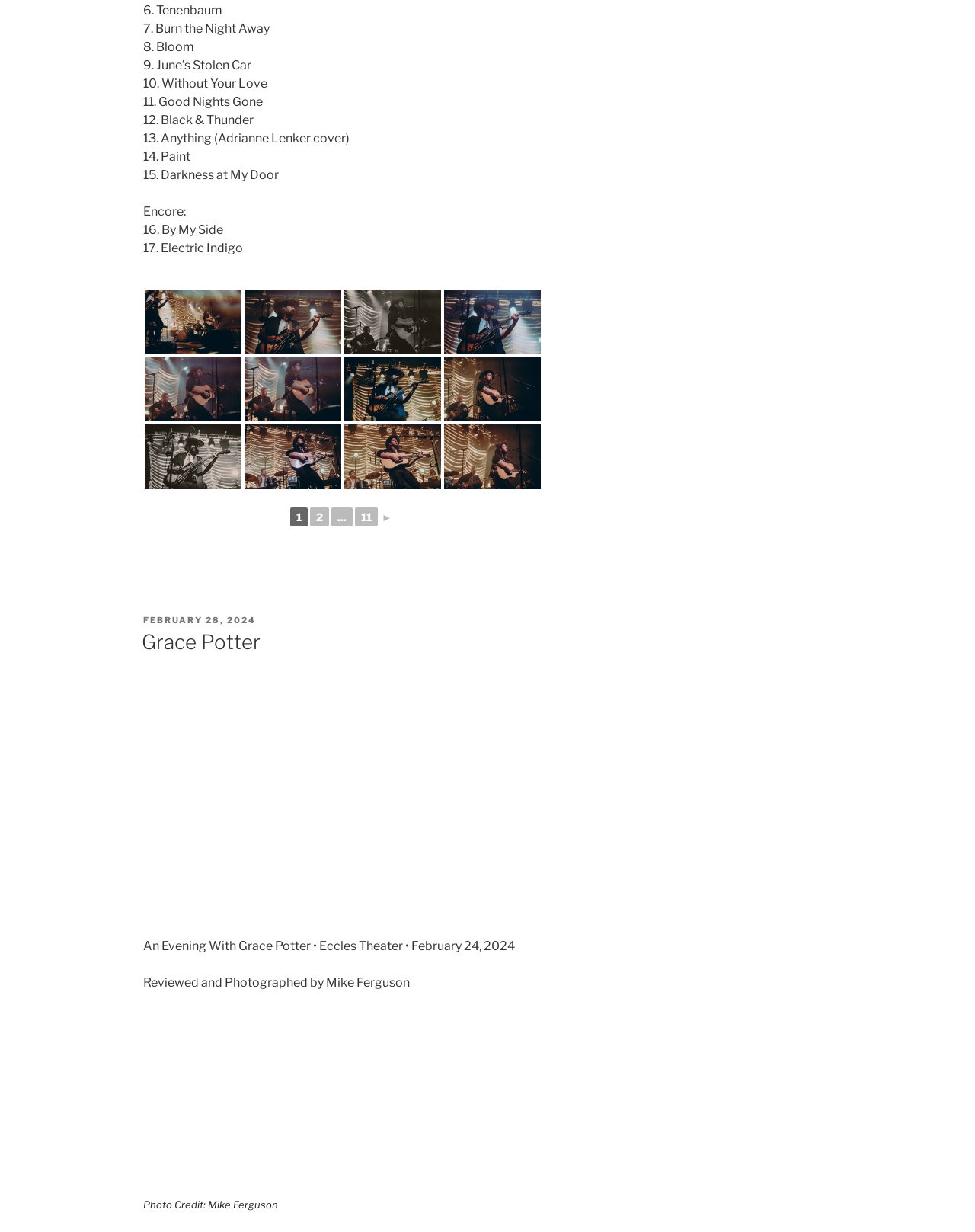Find the bounding box coordinates of the clickable element required to execute the following instruction: "Click on the link to view The-Paper-Kites-SLC-depot-1". Provide the coordinates as four float numbers between 0 and 1, i.e., [left, top, right, bottom].

[0.148, 0.235, 0.248, 0.287]